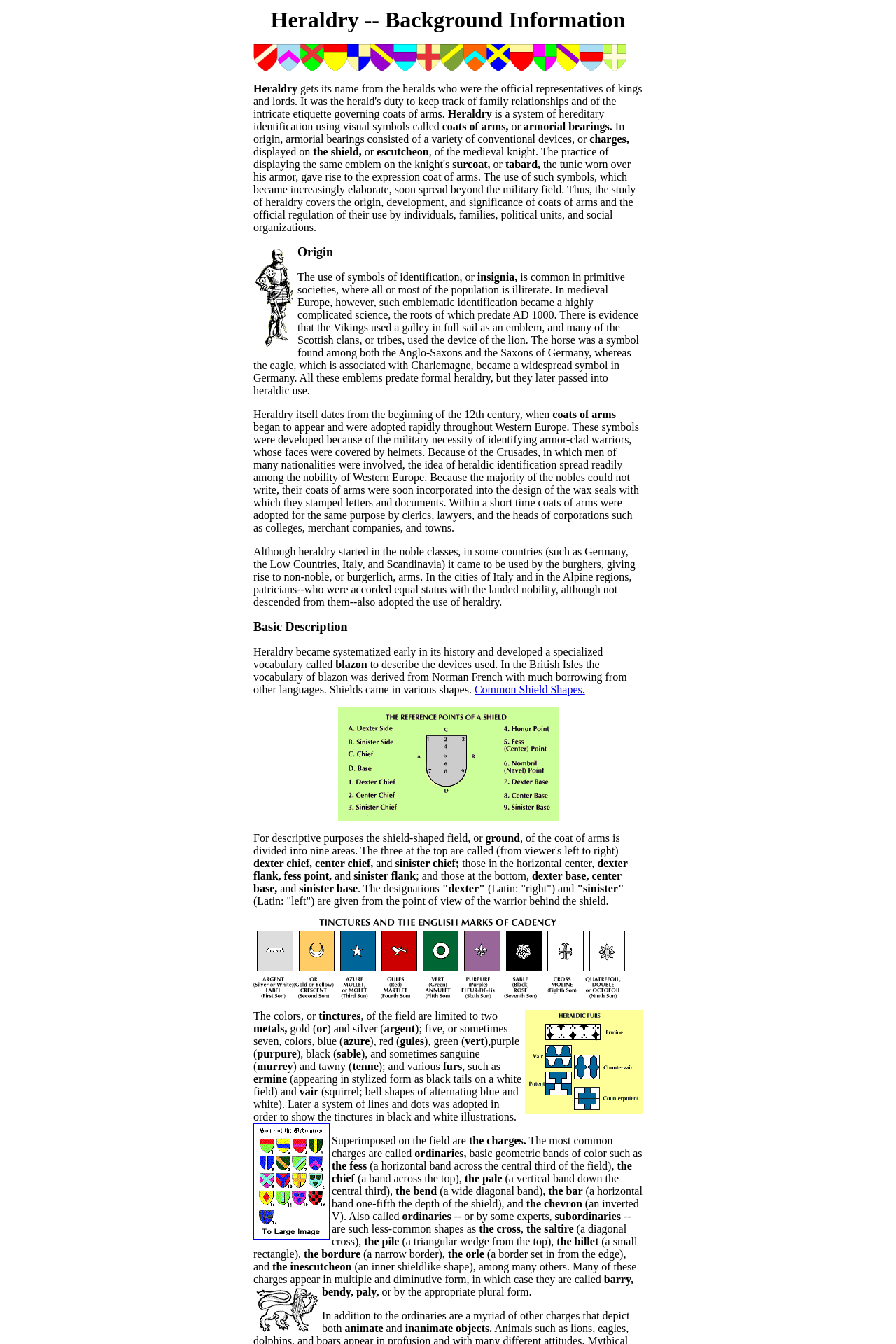Use the details in the image to answer the question thoroughly: 
What is the term for a horizontal band across the central third of a shield?

According to the webpage, a horizontal band across the central third of a shield is called a 'fess', which is one of the basic geometric bands of color used in heraldry.